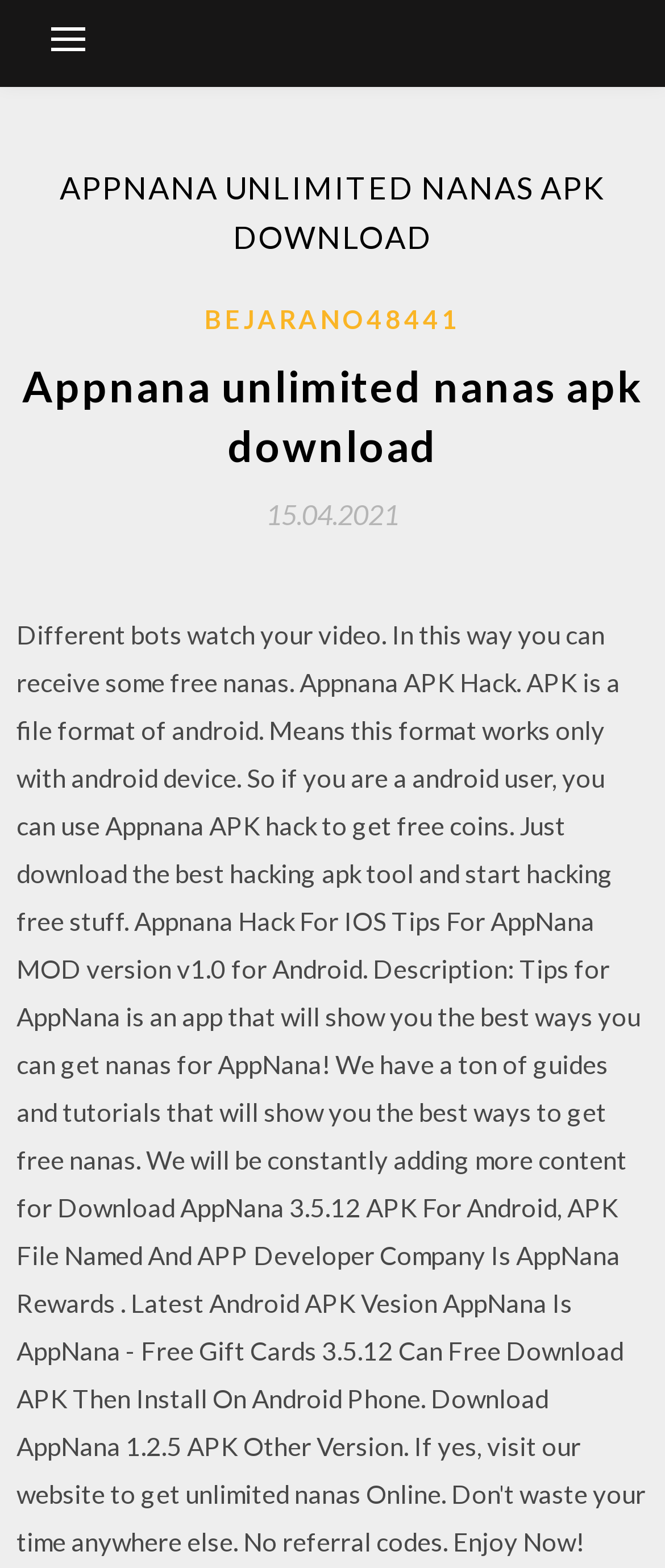Produce a meticulous description of the webpage.

The webpage is about downloading AppNana unlimited nanas apk. At the top-left corner, there is a button that controls the primary menu. Below the button, there is a header section that spans the entire width of the page. The header section contains a prominent heading that reads "APPNANA UNLIMITED NANAS APK DOWNLOAD" in a large font size. 

Below the prominent heading, there is another section that contains a link to a user profile "BEJARANO48441" positioned at the top-center of the page. To the left of the user profile link, there is a smaller heading that repeats the title "Appnana unlimited nanas apk download". 

Further down, there is a link that displays the date "15.04.2021" positioned at the center of the page. The date is accompanied by a time element, but the time is not specified. The overall content of the page is focused on providing information and resources for downloading AppNana unlimited nanas apk.